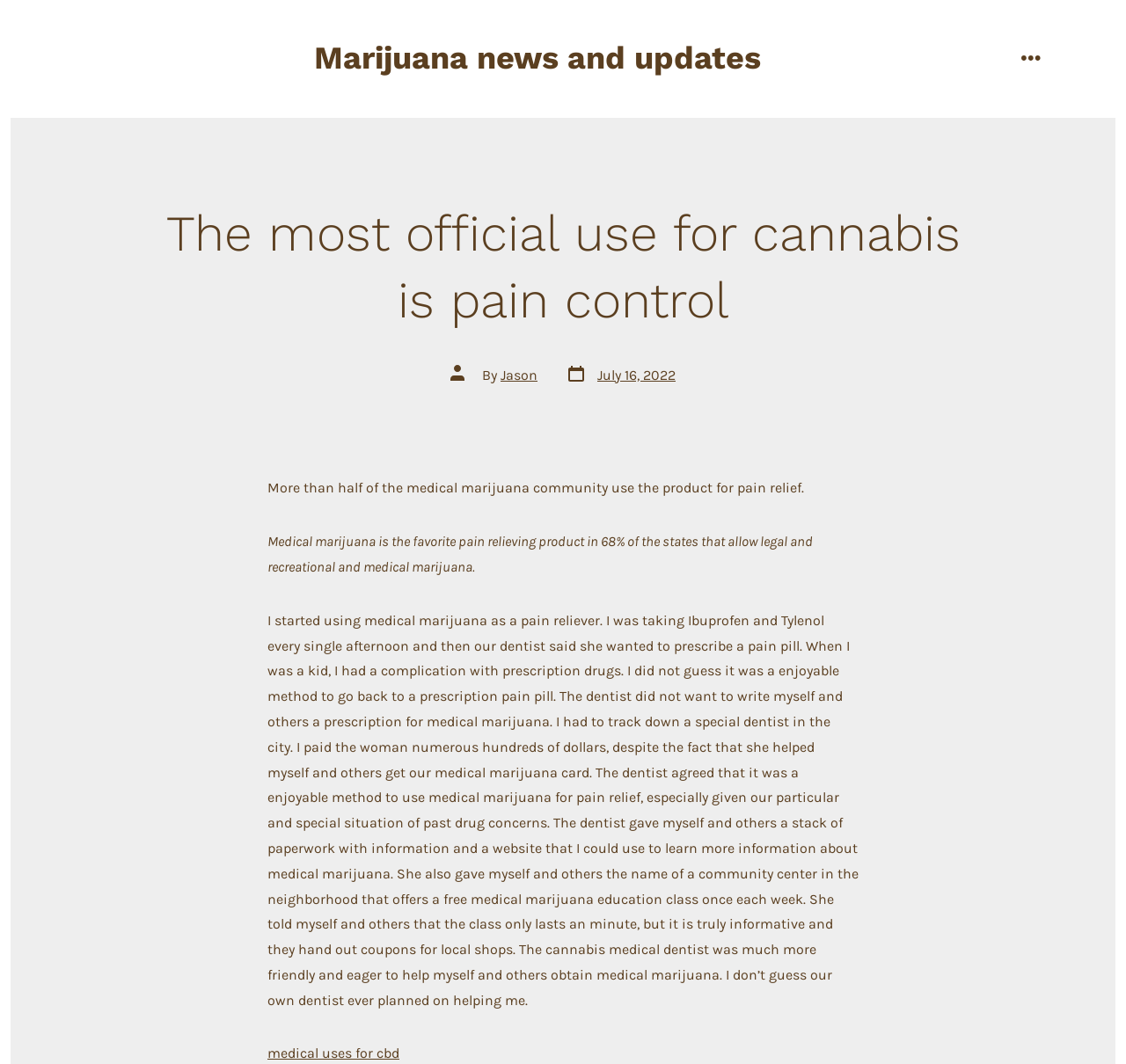Produce a meticulous description of the webpage.

The webpage is an article about the official use of cannabis for pain control. At the top, there is a link to "Marijuana news and updates" on the left, and a menu button on the right. Below the menu button, there is a header section with an image on the left and a heading that reads "The most official use for cannabis is pain control" on the right. 

Under the header, there is a section with information about the post author, "Jason", and the post date, "July 16, 2022". 

The main content of the article starts below, with three paragraphs of text. The first paragraph mentions that more than half of the medical marijuana community use the product for pain relief. The second paragraph states that medical marijuana is the favorite pain-relieving product in 68% of the states that allow legal and recreational marijuana. The third and longest paragraph is a personal account of someone who started using medical marijuana as a pain reliever, detailing their experience with a dentist and how they obtained a medical marijuana card.

At the bottom of the page, there is a link to "medical uses for cbd".